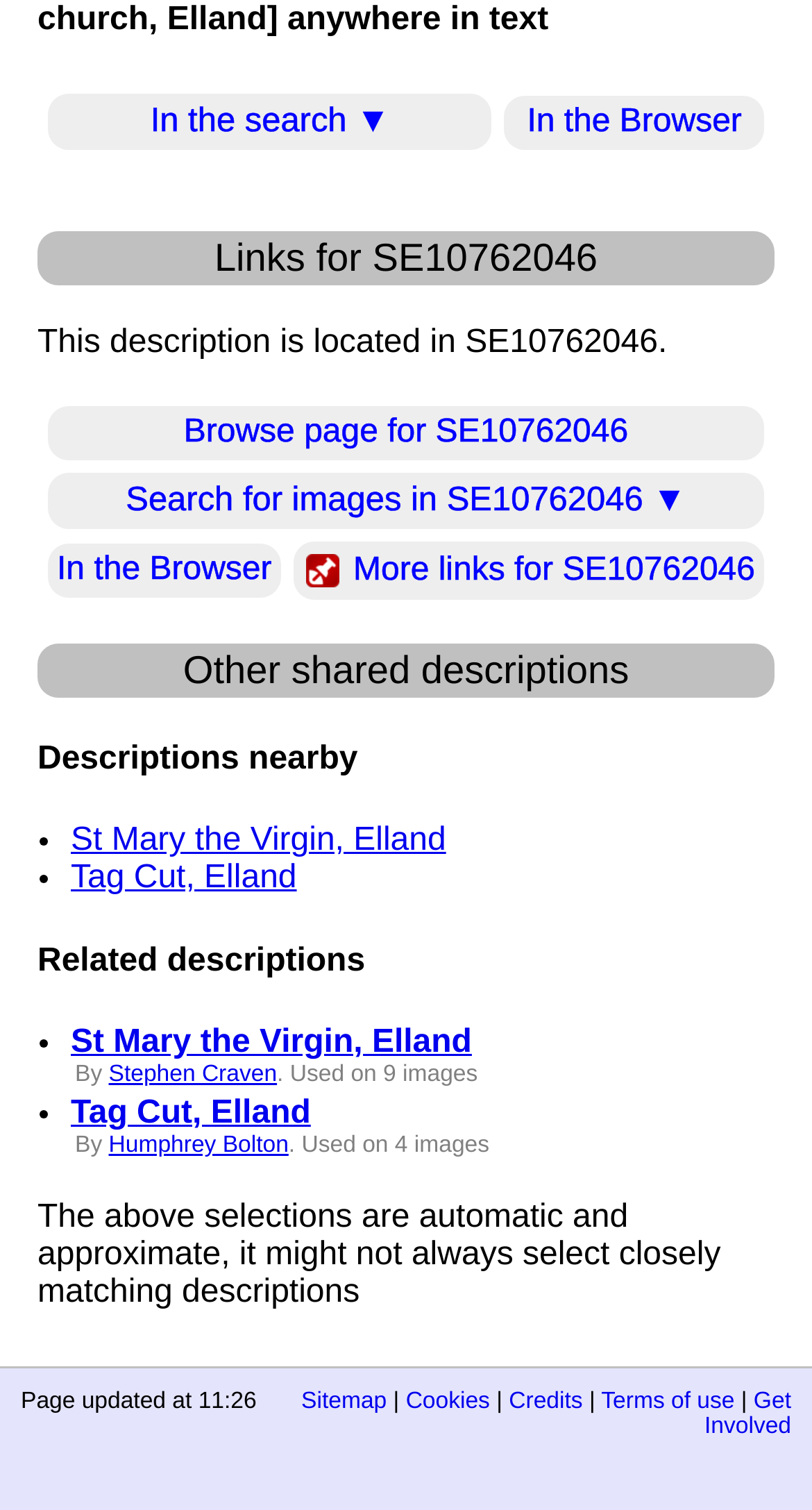Answer the question in a single word or phrase:
What is the time when the page was last updated?

11:26